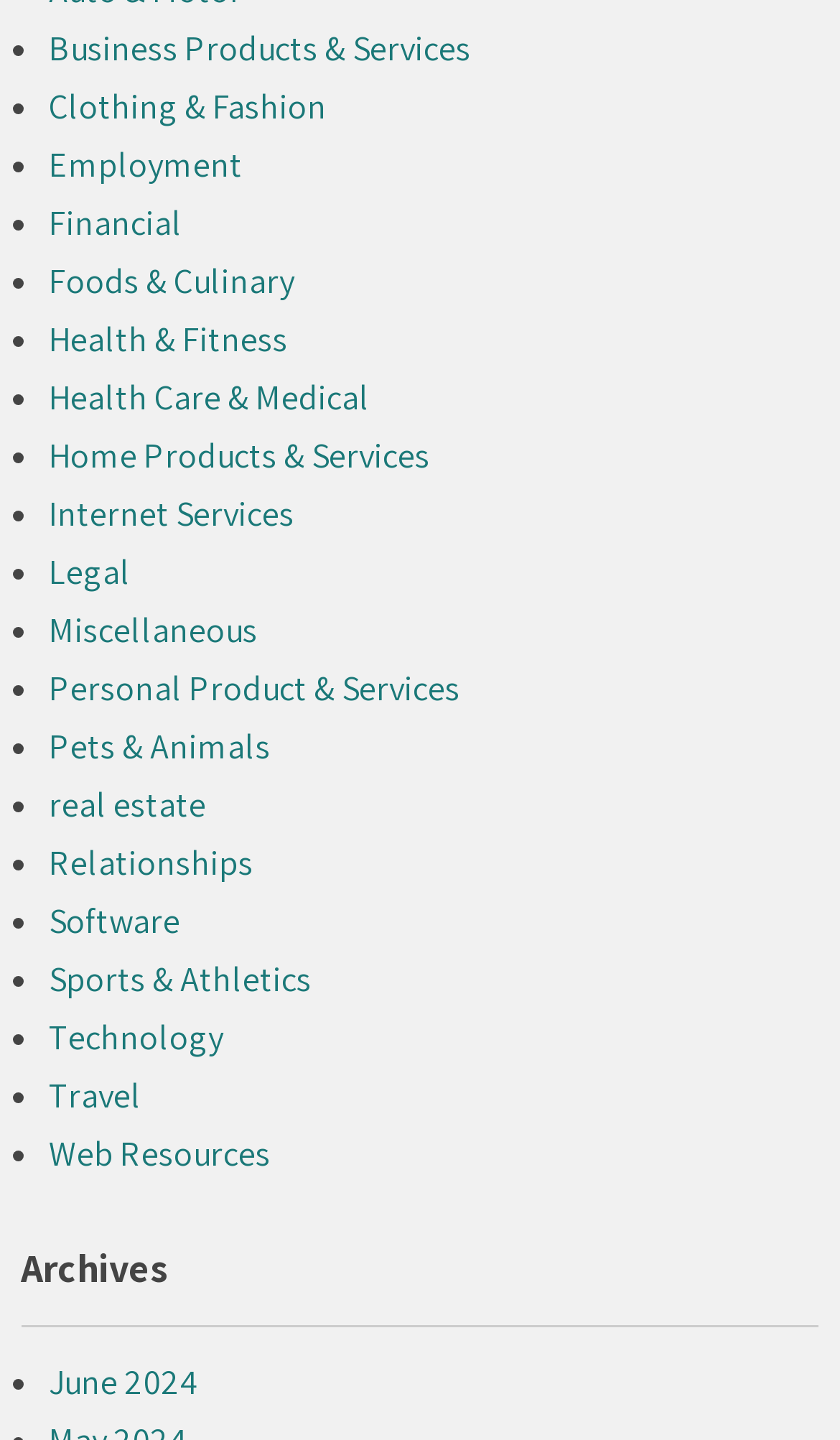What is the first archive listed?
Refer to the screenshot and answer in one word or phrase.

June 2024